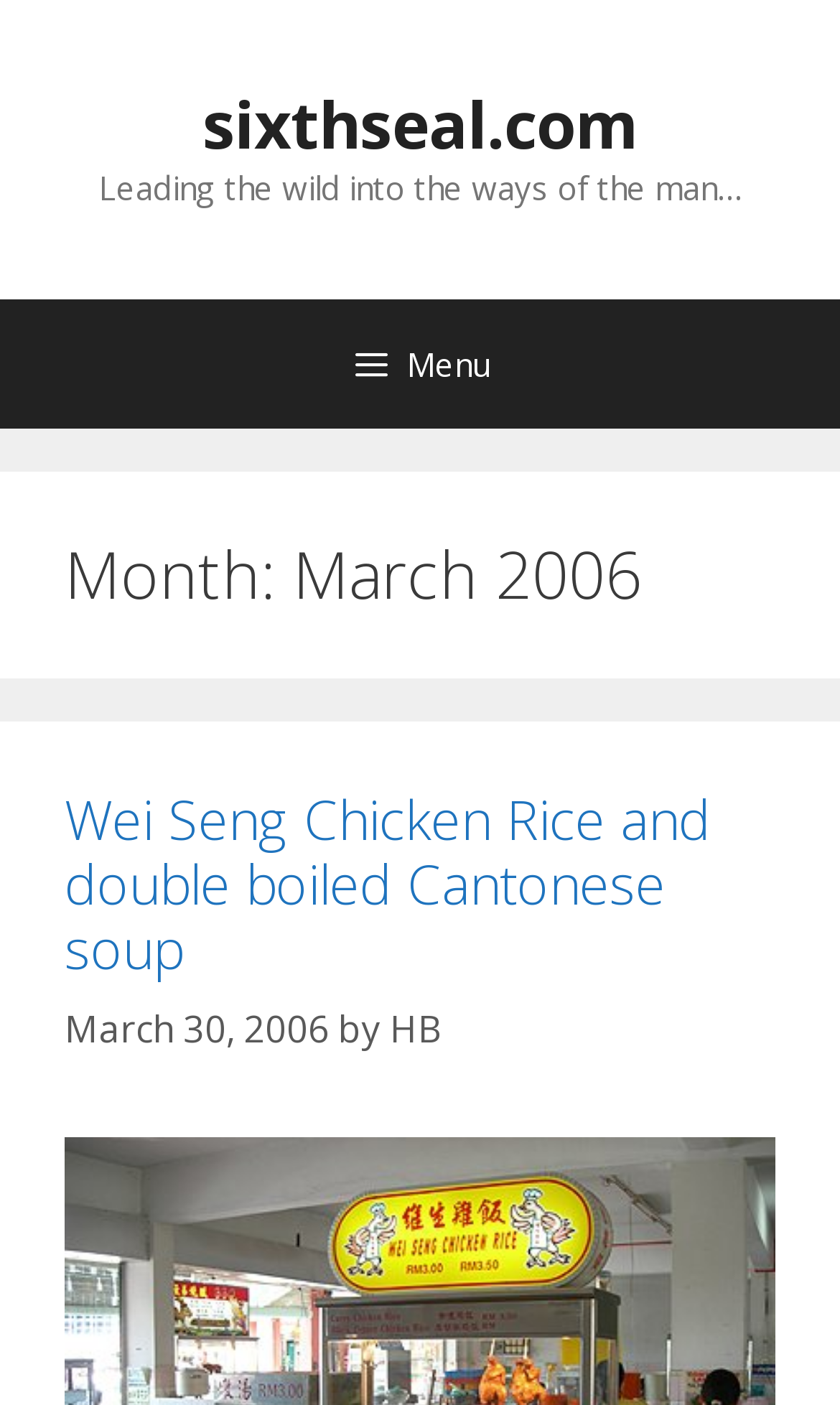What is the main topic of the webpage?
Provide a one-word or short-phrase answer based on the image.

blog posts